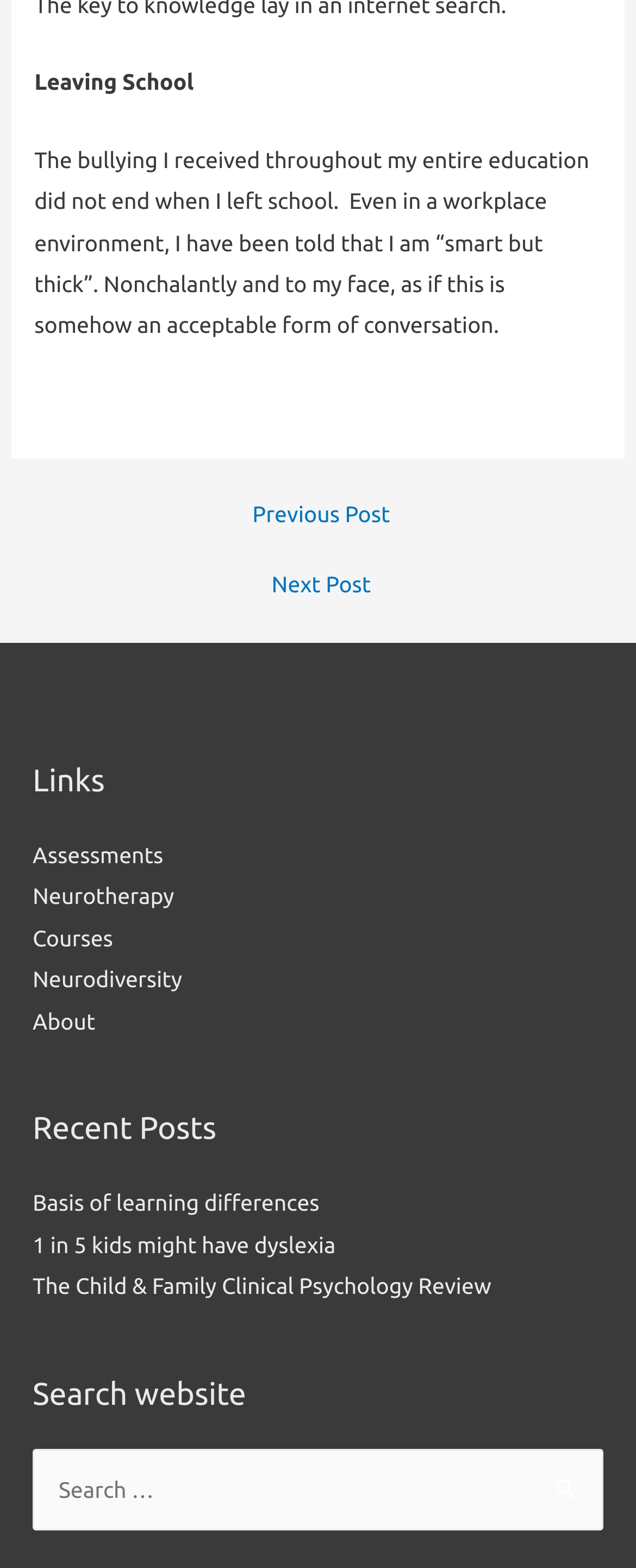Provide the bounding box coordinates of the HTML element described as: "Next Post →". The bounding box coordinates should be four float numbers between 0 and 1, i.e., [left, top, right, bottom].

[0.024, 0.36, 0.986, 0.387]